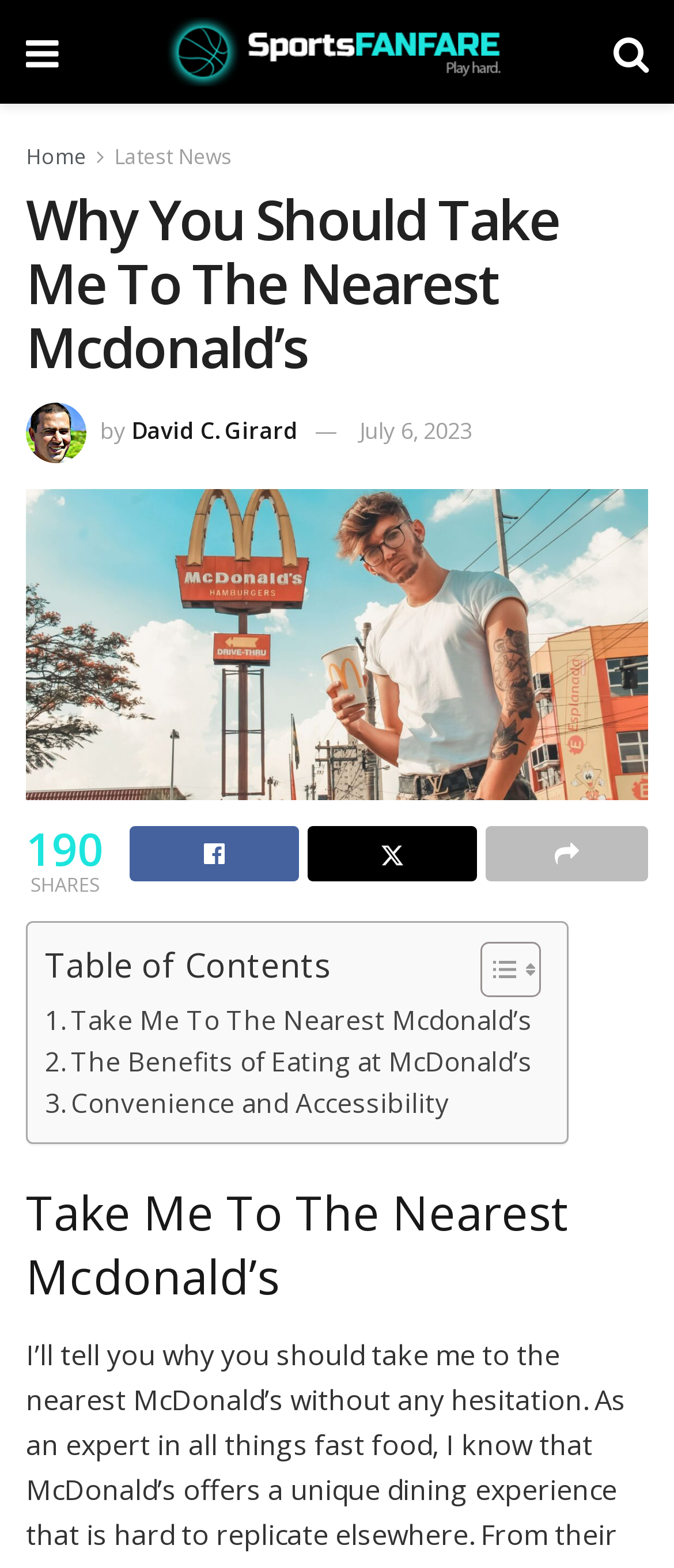What is the author's name of the article?
Refer to the image and provide a detailed answer to the question.

I found the author's name by looking at the text next to the image of the person, which is located below the main heading. The text says 'by' and then the author's name, David C. Girard.